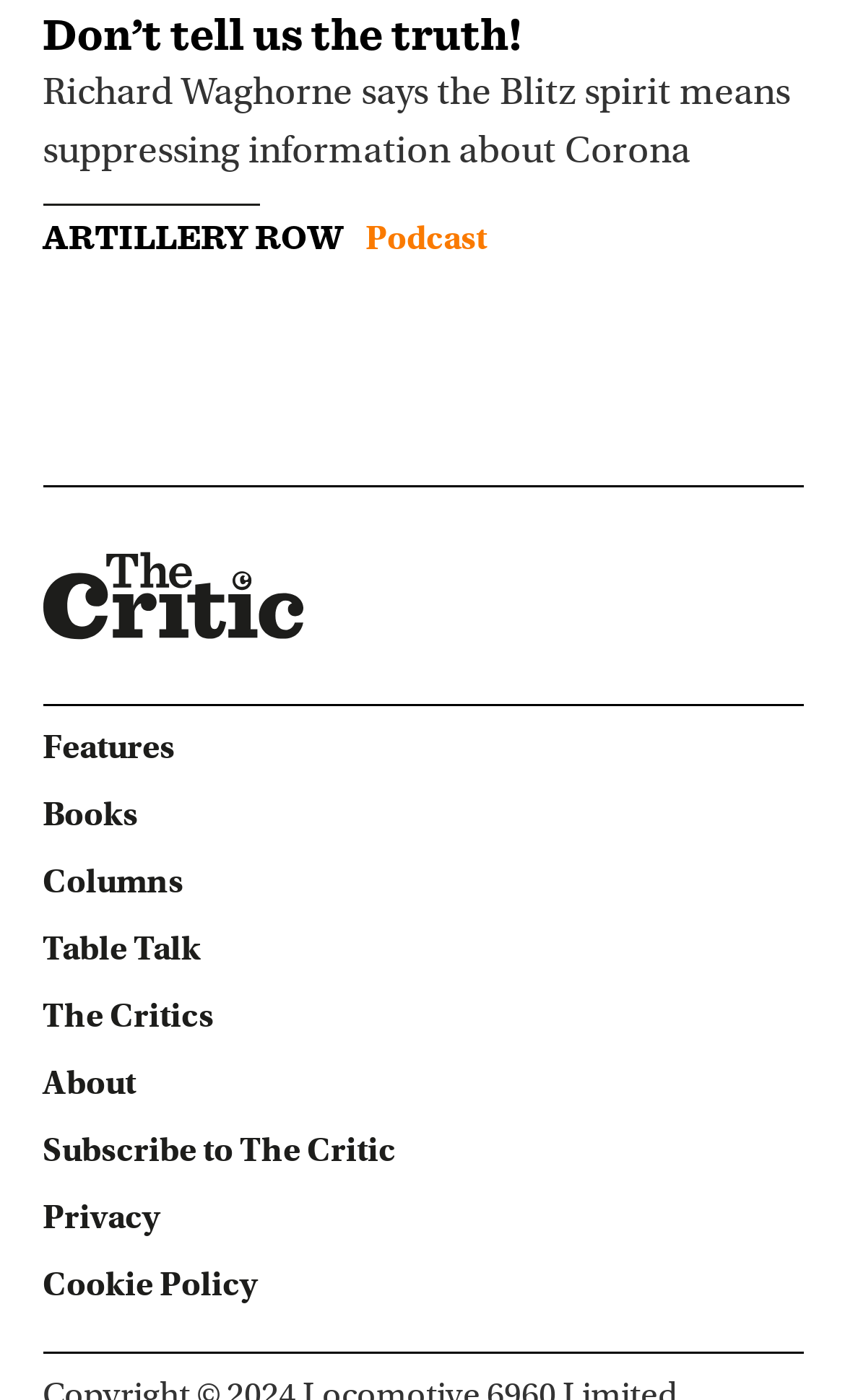Determine the bounding box coordinates for the region that must be clicked to execute the following instruction: "read the article by Richard Waghorne".

[0.05, 0.055, 0.935, 0.124]